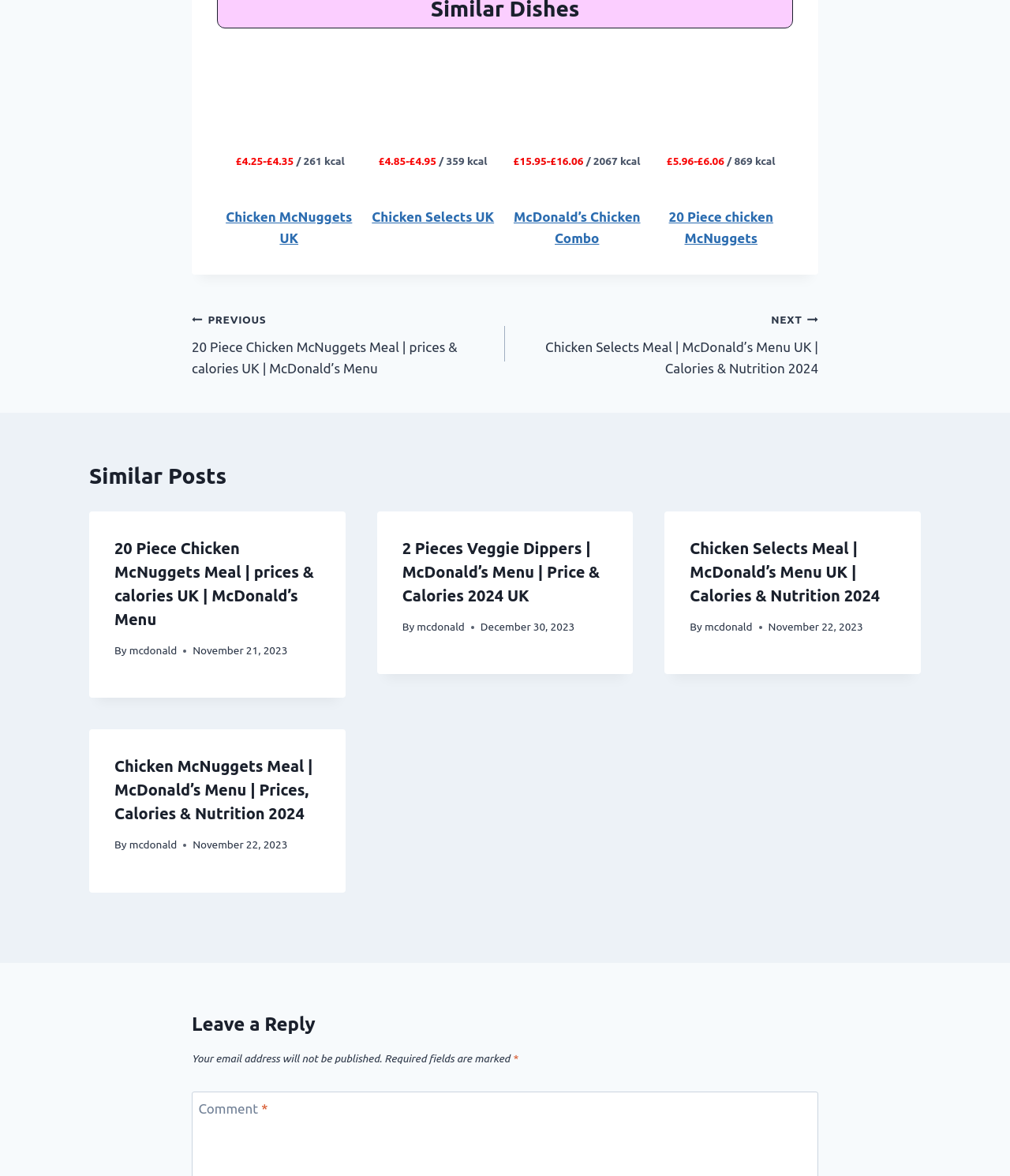Please answer the following question using a single word or phrase: What is the name of the author of the article '20 Piece Chicken McNuggets Meal | prices & calories UK | McDonald’s Menu'?

mcdonald